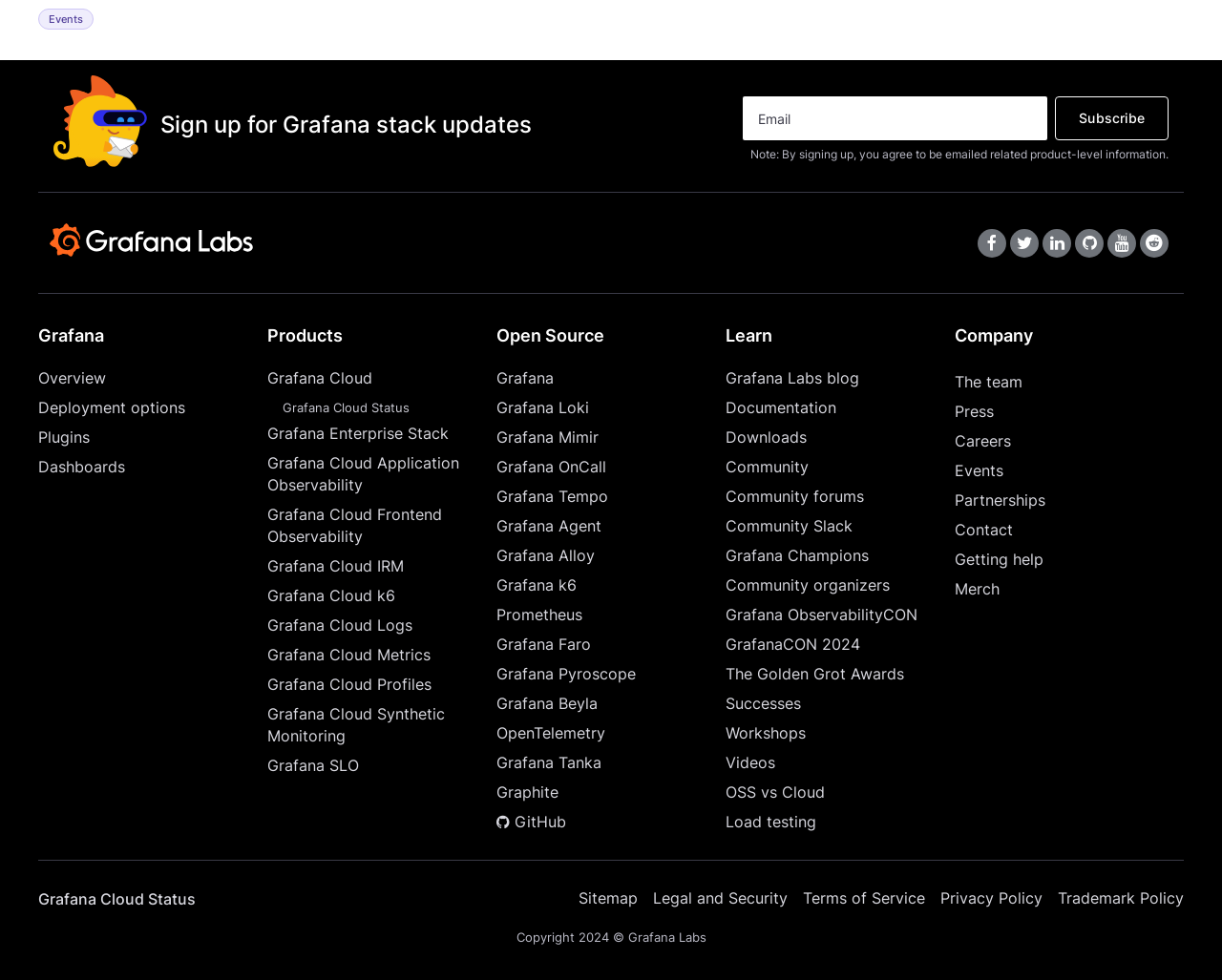Specify the bounding box coordinates of the area that needs to be clicked to achieve the following instruction: "Check Grafana Cloud Status".

[0.231, 0.405, 0.335, 0.428]